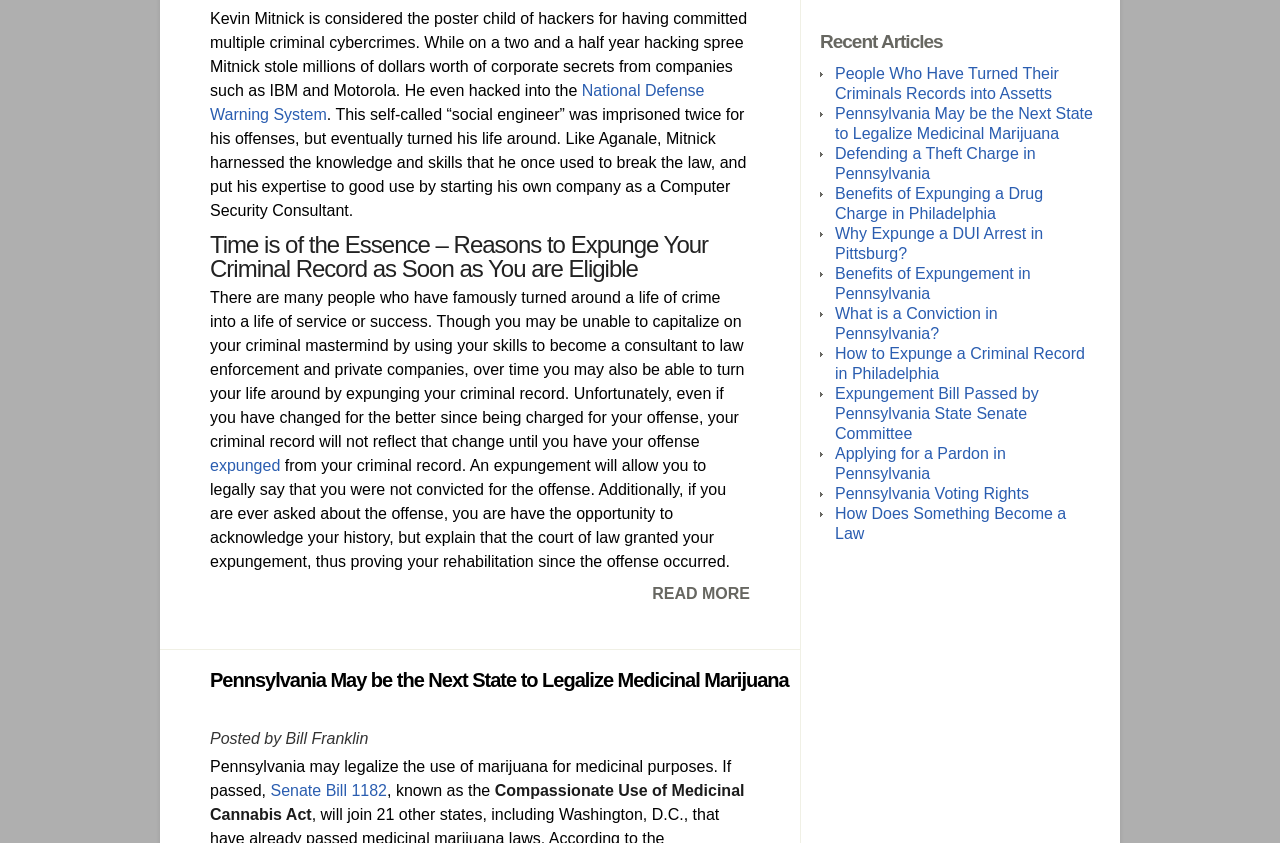Locate the coordinates of the bounding box for the clickable region that fulfills this instruction: "Read the article about defending a theft charge in Pennsylvania".

[0.652, 0.172, 0.809, 0.216]